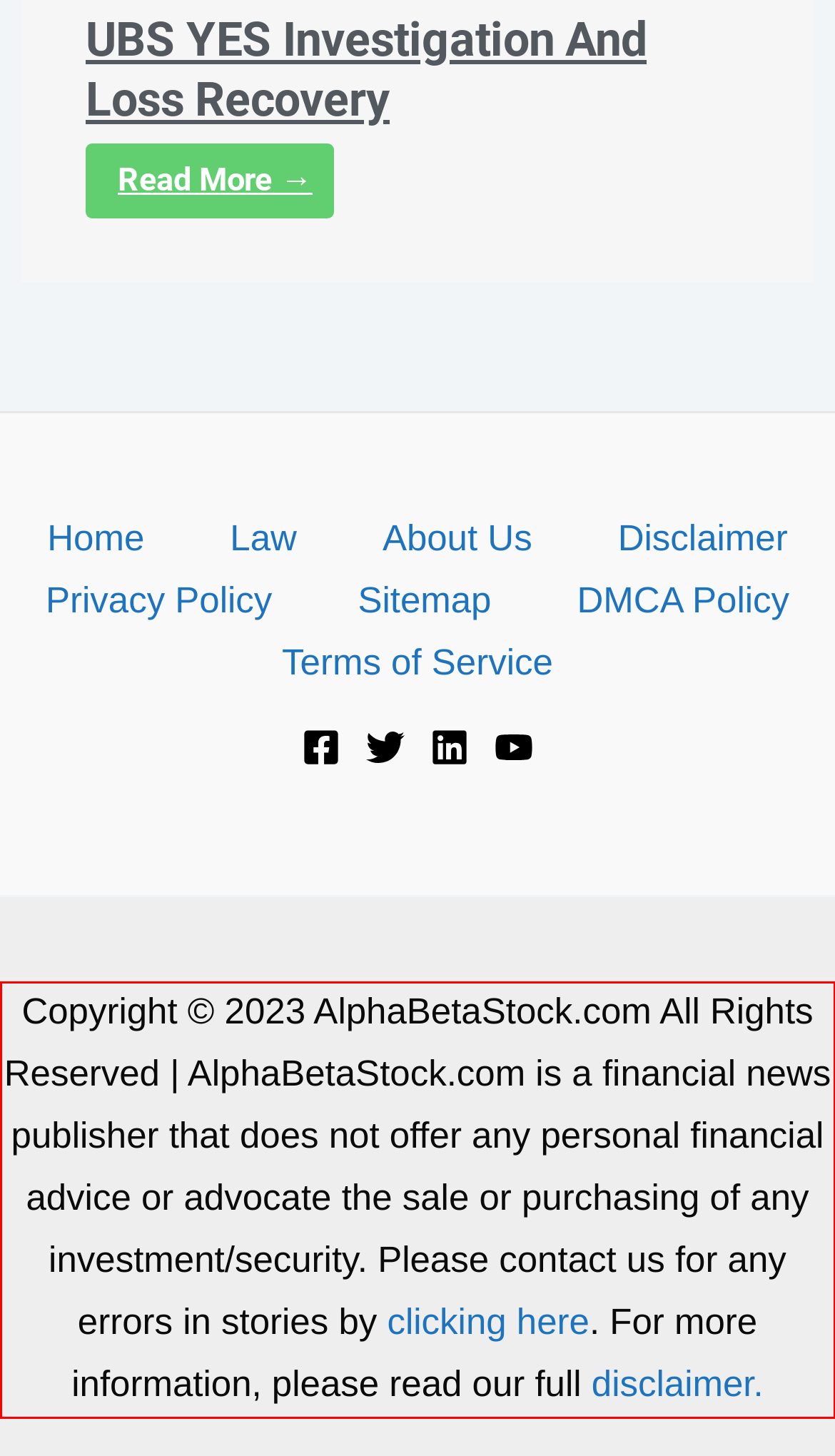Given the screenshot of the webpage, identify the red bounding box, and recognize the text content inside that red bounding box.

Copyright © 2023 AlphaBetaStock.com All Rights Reserved | AlphaBetaStock.com is a financial news publisher that does not offer any personal financial advice or advocate the sale or purchasing of any investment/security. Please contact us for any errors in stories by clicking here. For more information, please read our full disclaimer.